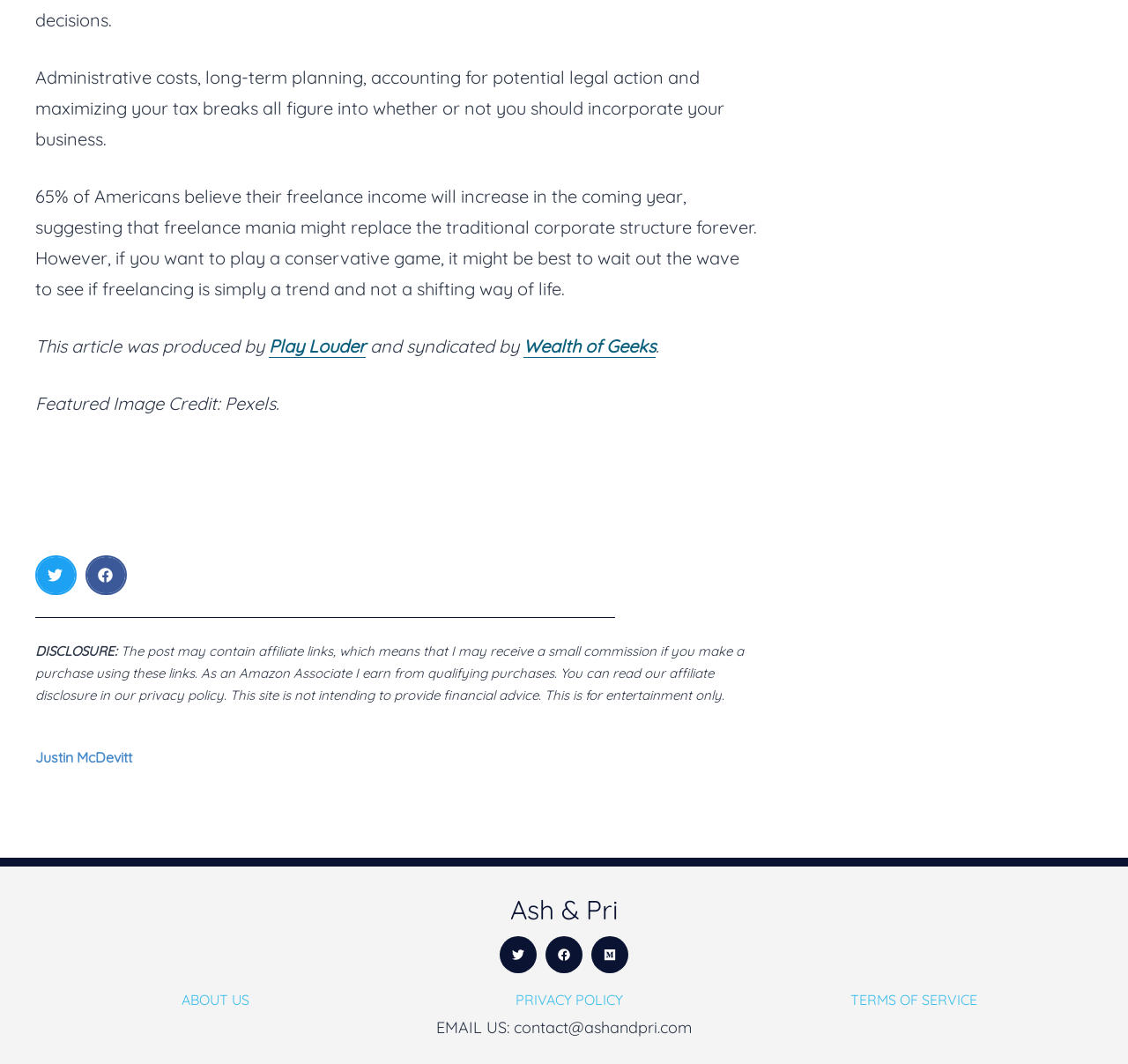What social media platforms are linked from the webpage? Using the information from the screenshot, answer with a single word or phrase.

Twitter, Facebook, Medium